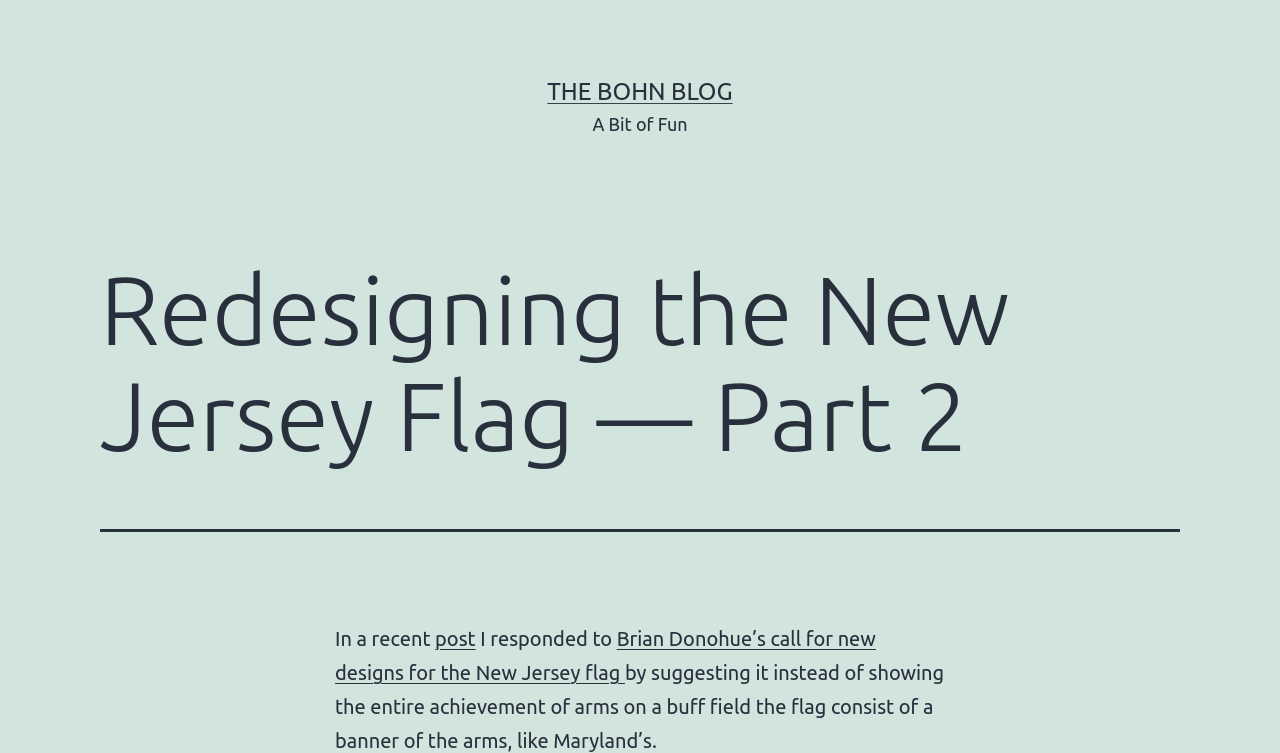Please provide a one-word or short phrase answer to the question:
What is the name of the blog?

The Bohn Blog